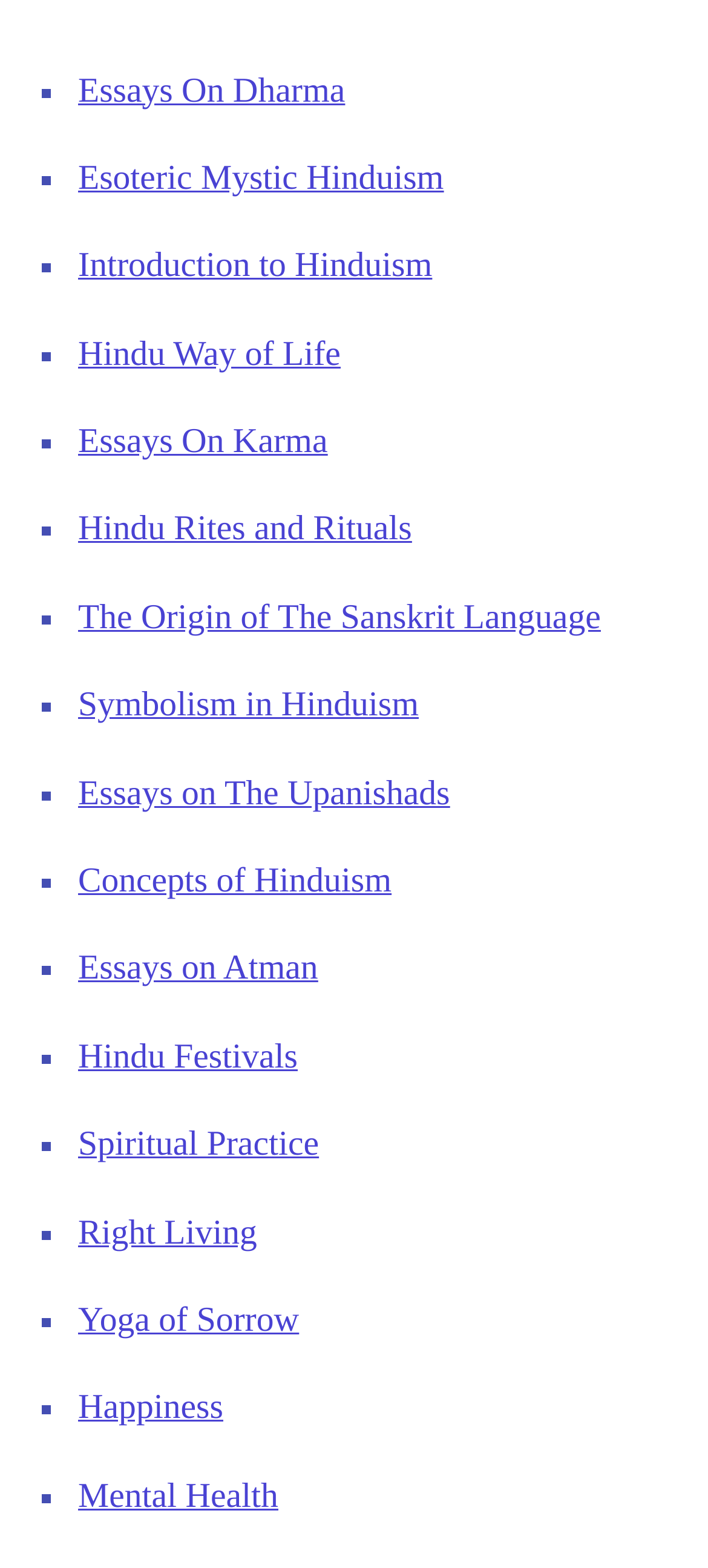What is the topic of the first link?
Use the screenshot to answer the question with a single word or phrase.

Essays On Dharma